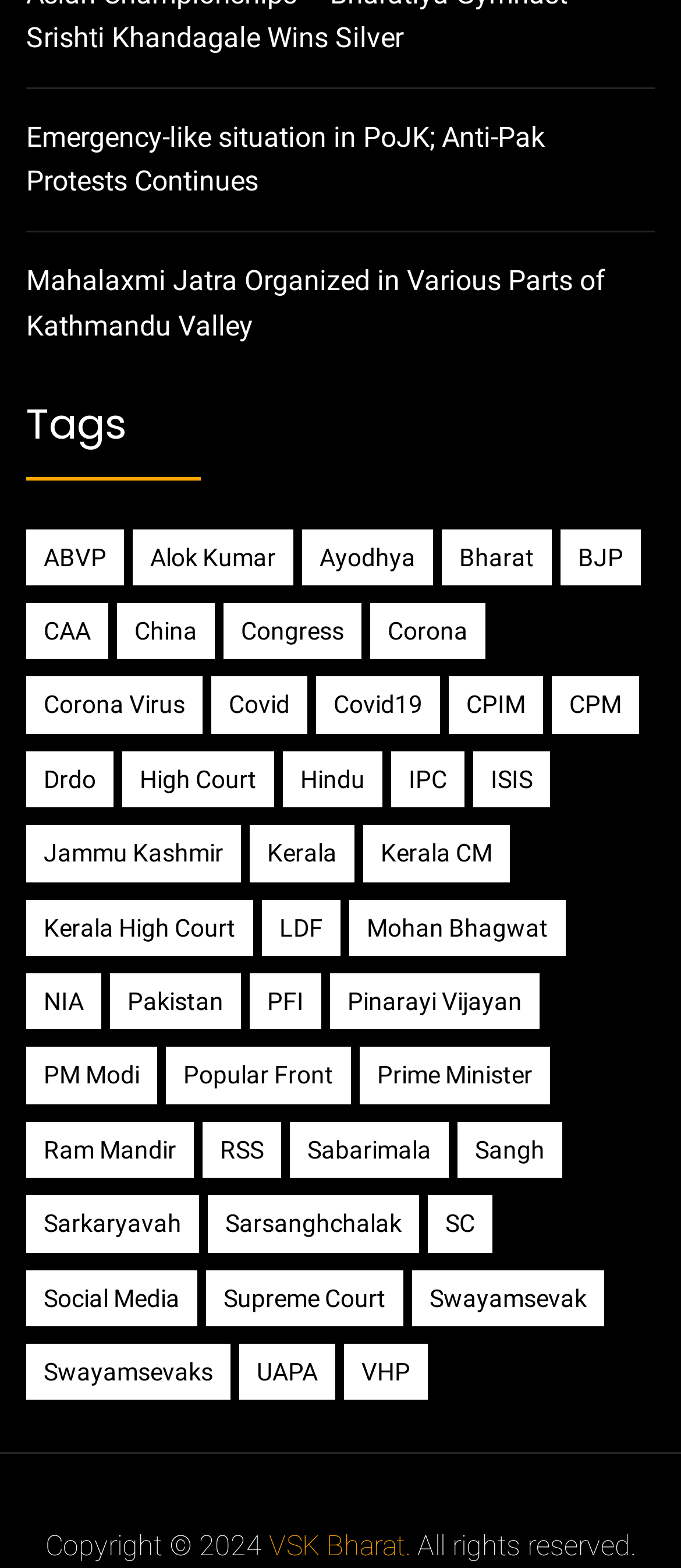Use a single word or phrase to answer the question:
What is the copyright year mentioned at the bottom of the page?

2024